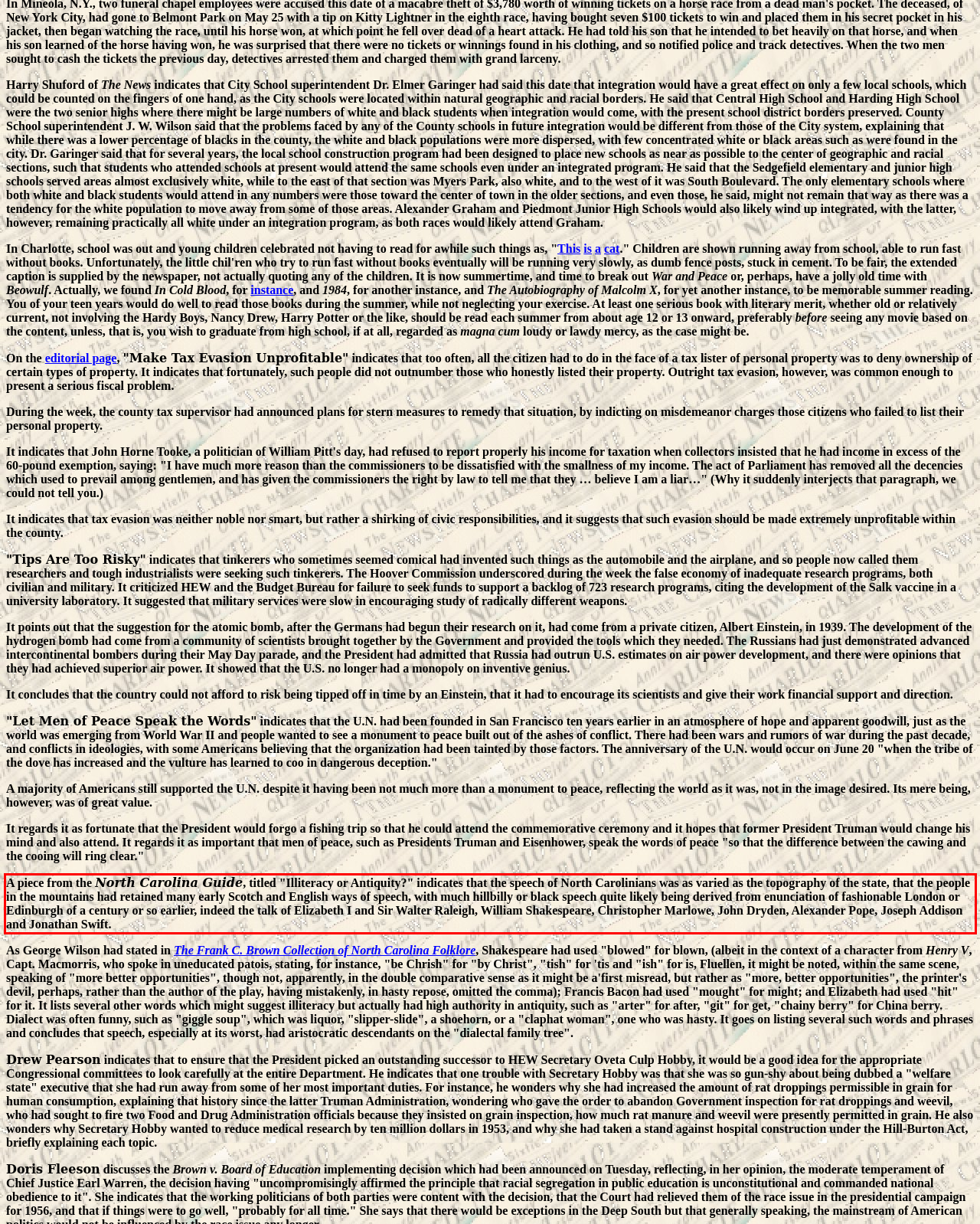Using the webpage screenshot, recognize and capture the text within the red bounding box.

A piece from the North Carolina Guide, titled "Illiteracy or Antiquity?" indicates that the speech of North Carolinians was as varied as the topography of the state, that the people in the mountains had retained many early Scotch and English ways of speech, with much hillbilly or black speech quite likely being derived from enunciation of fashionable London or Edinburgh of a century or so earlier, indeed the talk of Elizabeth I and Sir Walter Raleigh, William Shakespeare, Christopher Marlowe, John Dryden, Alexander Pope, Joseph Addison and Jonathan Swift.